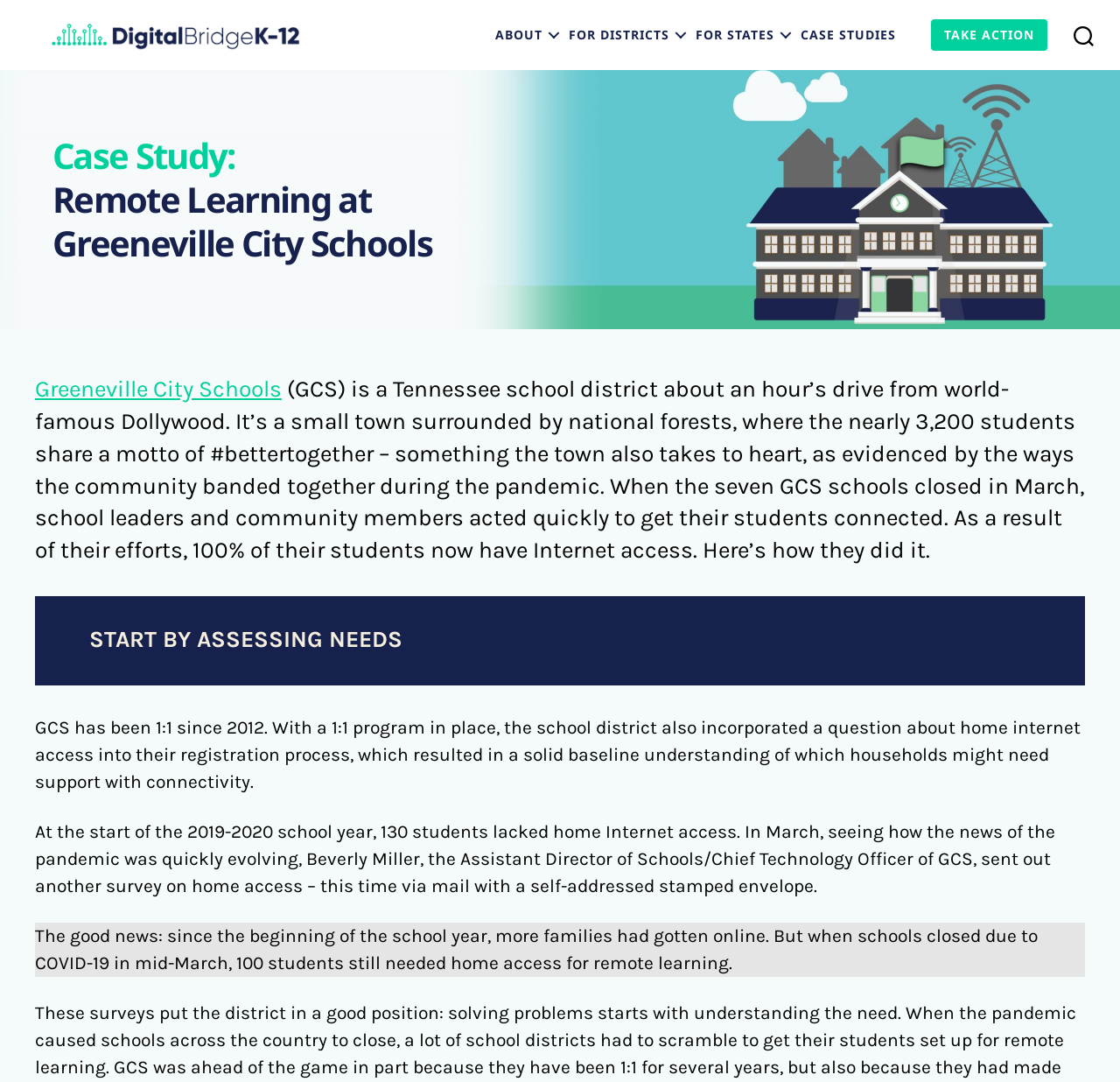Determine the coordinates of the bounding box that should be clicked to complete the instruction: "Click the TAKE ACTION button". The coordinates should be represented by four float numbers between 0 and 1: [left, top, right, bottom].

[0.831, 0.017, 0.935, 0.047]